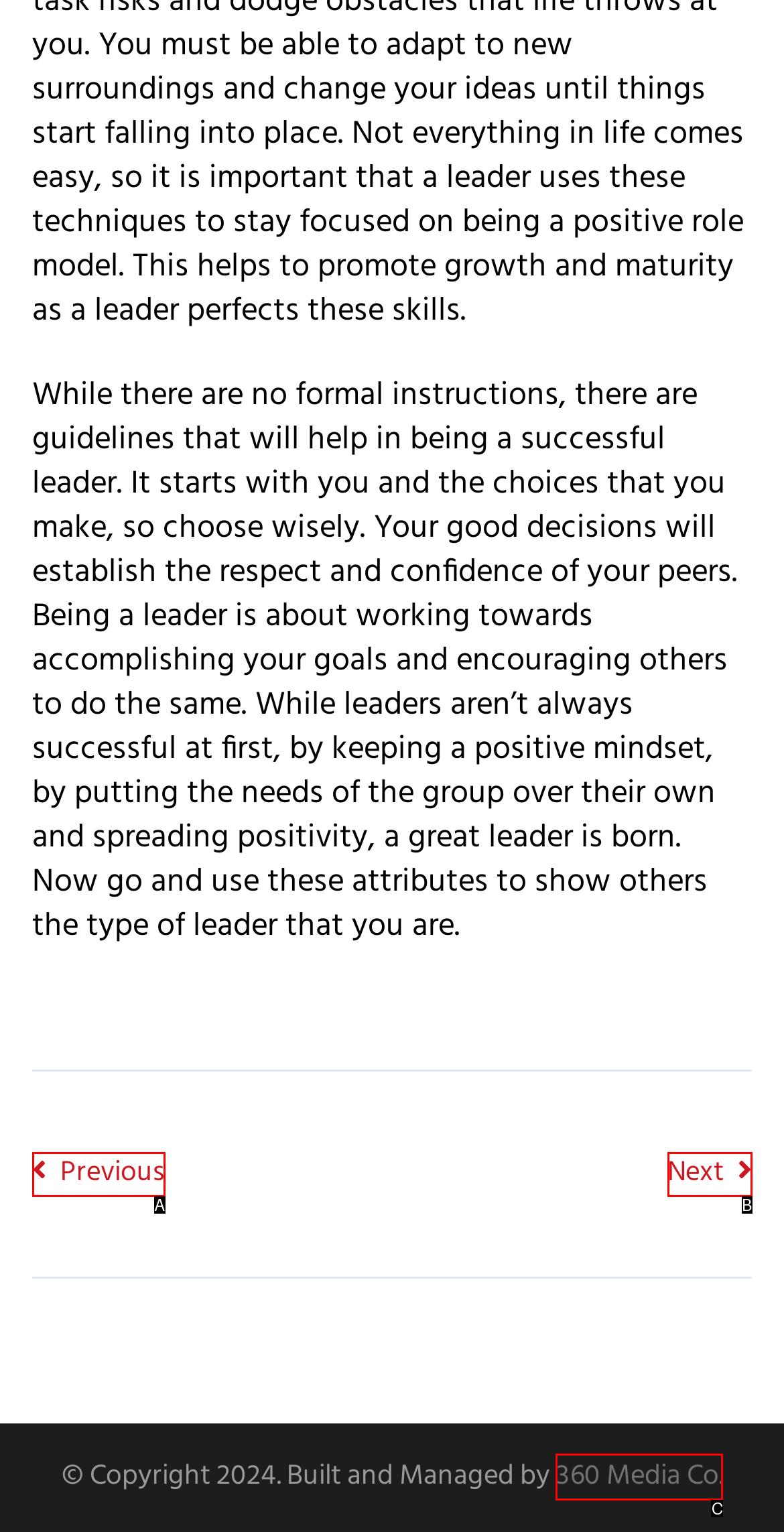Given the description: 360 Media Co., pick the option that matches best and answer with the corresponding letter directly.

C